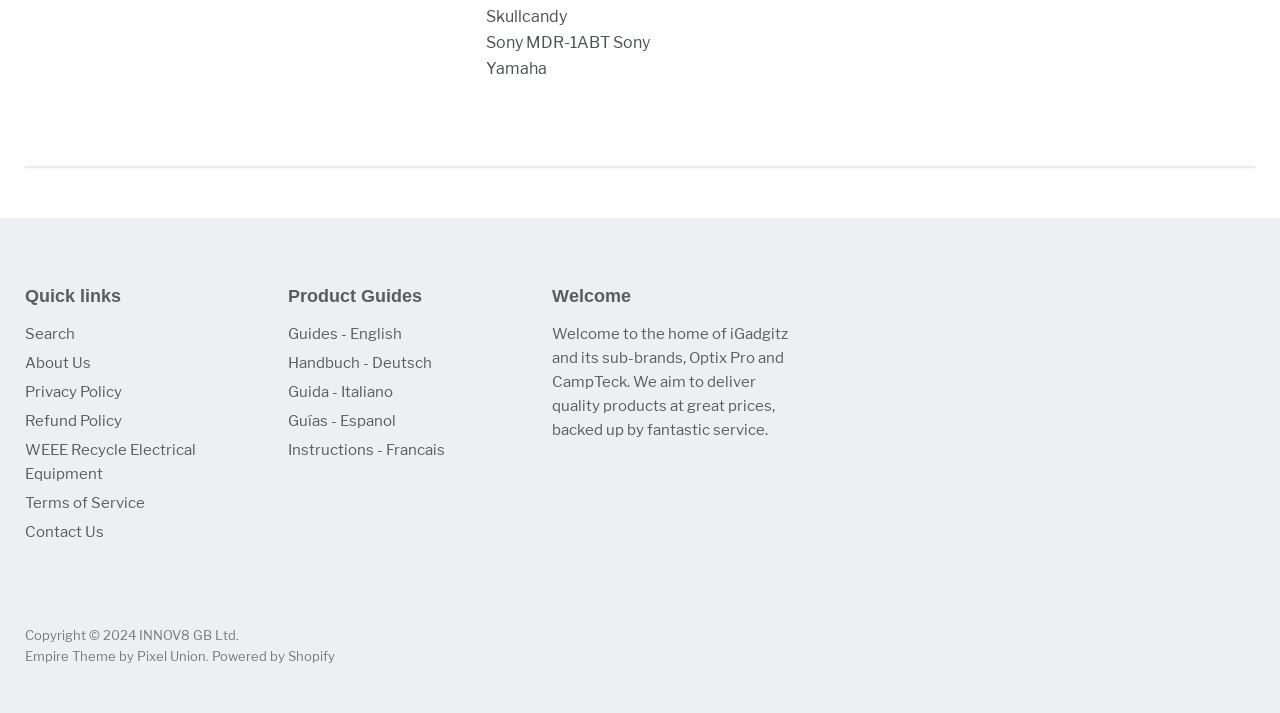What is the name of the company?
Using the image, provide a detailed and thorough answer to the question.

The company name is mentioned in the welcome message as 'the home of iGadgitz and its sub-brands, Optix Pro and CampTeck'.